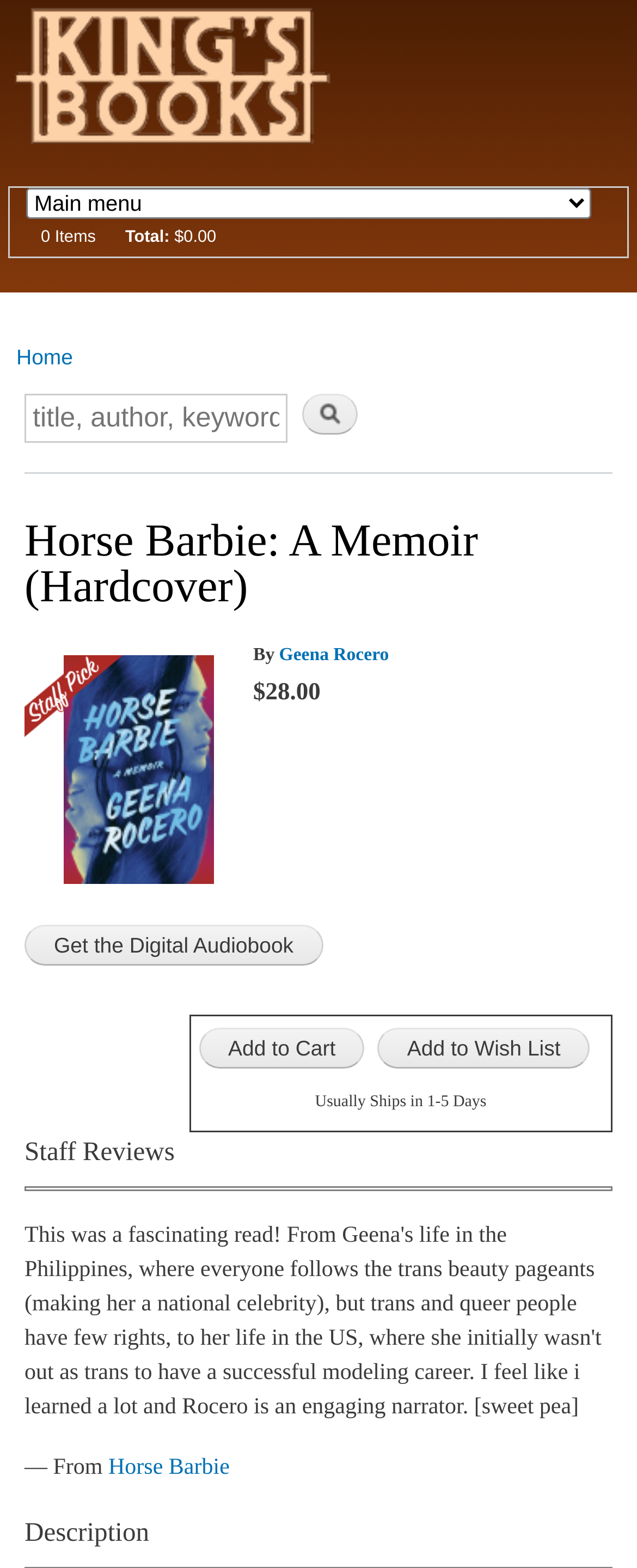Can you specify the bounding box coordinates of the area that needs to be clicked to fulfill the following instruction: "Get the Digital Audiobook"?

[0.038, 0.59, 0.507, 0.616]